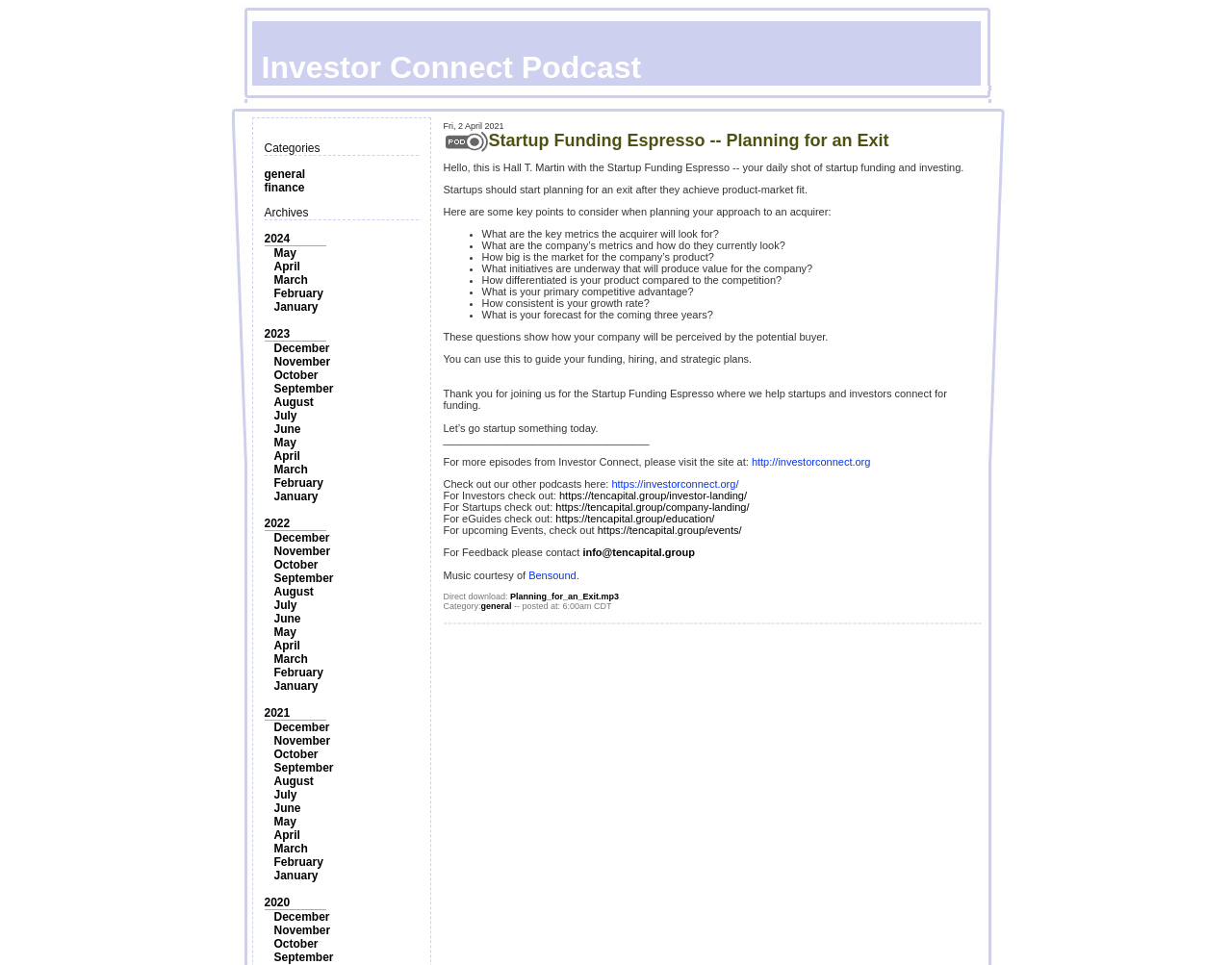Determine the bounding box coordinates of the area to click in order to meet this instruction: "View the 'Startup Funding Espresso -- Planning for an Exit' podcast".

[0.396, 0.136, 0.722, 0.156]